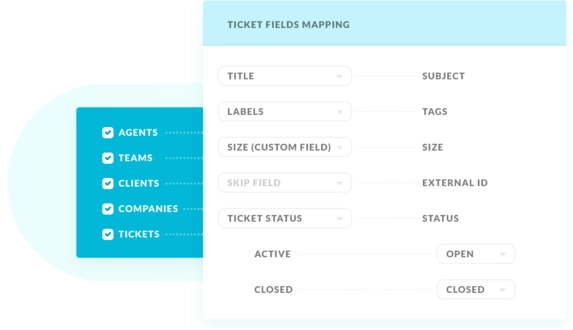Detail every significant feature and component of the image.

The image depicts a user interface for configuring the mapping of ticket fields in a migration application. On the left side, various categories such as "AGENTS," "TEAMS," "CLIENTS," "COMPANIES," and "TICKETS" are highlighted with checkboxes, indicating options that can be selected or managed during the migration process. 

On the right side, a section titled "TICKET FIELDS MAPPING" is visible, illustrating how different ticket fields correspond to one another. The fields include "TITLE" mapped to "SUBJECT," "LABELS" to "TAGS," "SIZE (CUSTOM FIELD)" to "SIZE," "SKIP FIELD" to "EXTERNAL ID," and "TICKET STATUS" to "STATUS," with options for "ACTIVE" linked to "OPEN" and "CLOSED" to "CLOSED." This interface showcases the user-friendly design that facilitates seamless data migration and field alignment between systems, ensuring easy customization and accurate mapping for users.